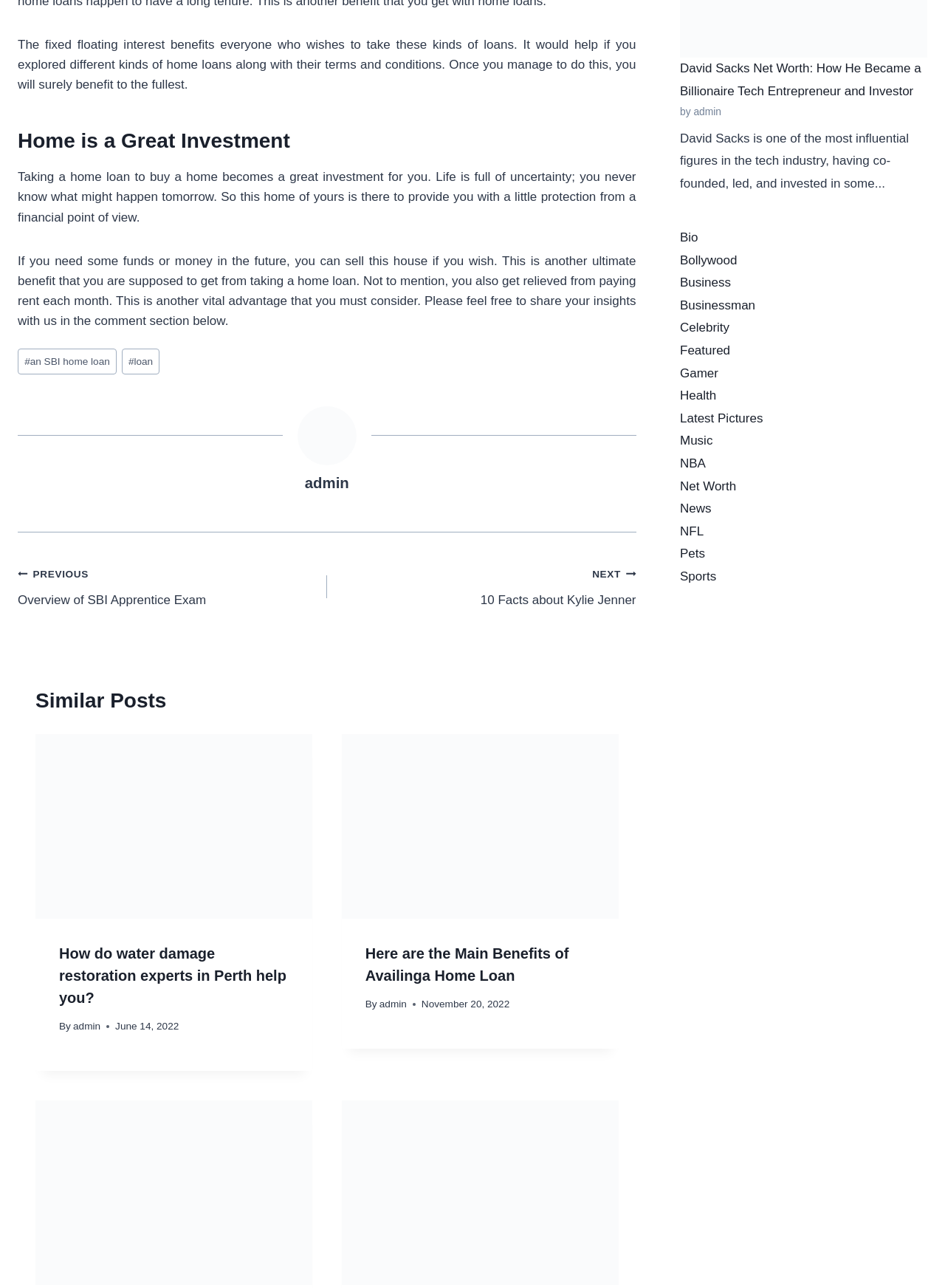Identify the bounding box coordinates of the section to be clicked to complete the task described by the following instruction: "Read the article about water damage restoration experts in Perth". The coordinates should be four float numbers between 0 and 1, formatted as [left, top, right, bottom].

[0.038, 0.57, 0.33, 0.713]